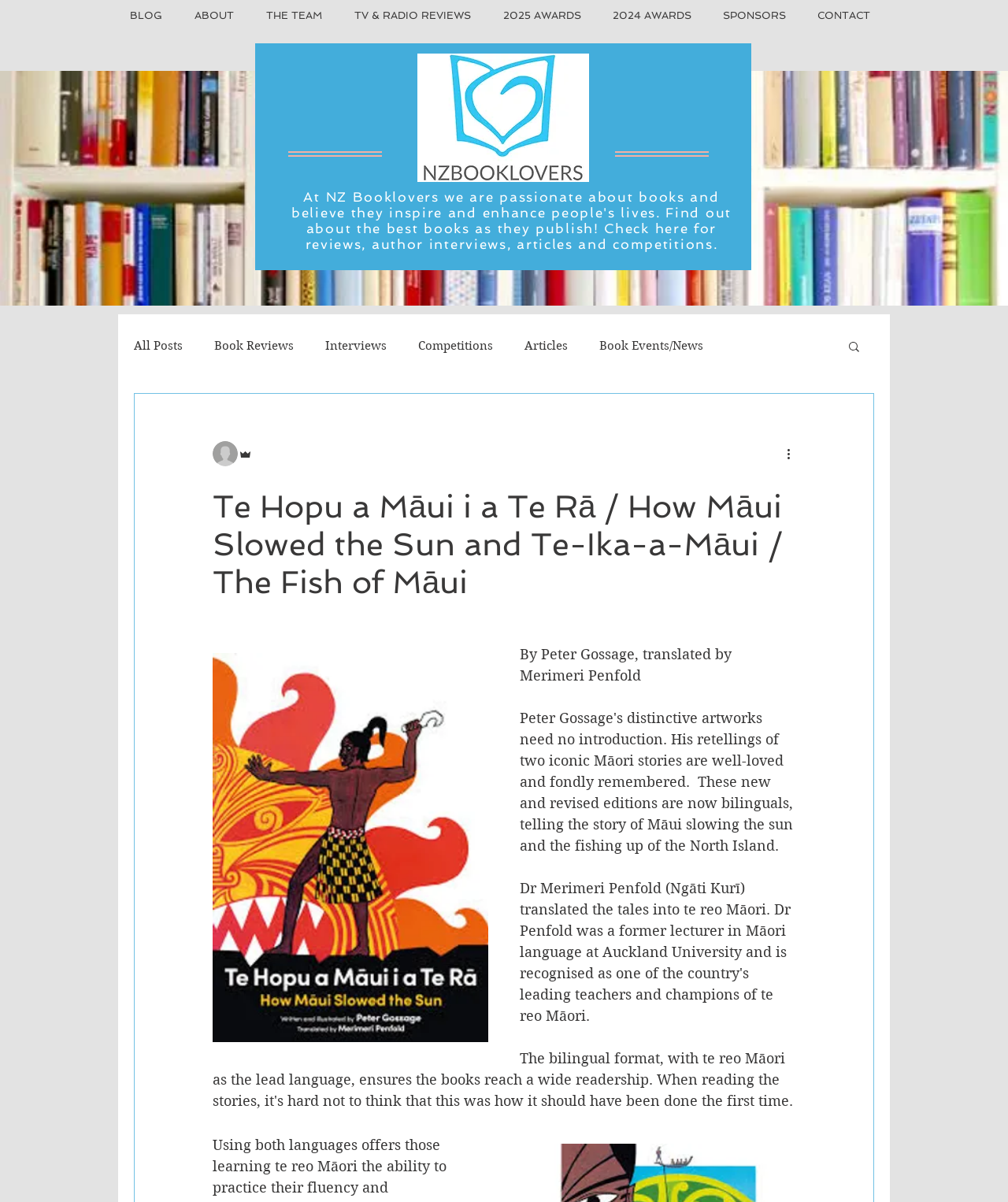Based on the image, provide a detailed and complete answer to the question: 
What is the topic of the book featured on this page?

I found a heading on the page that reads 'Te Hopu a Māui i a Te Rā / How Māui Slowed the Sun and Te-Ika-a-Māui / The Fish of Māui', which suggests that the book is about Māui stories, a well-known figure in Māori mythology.